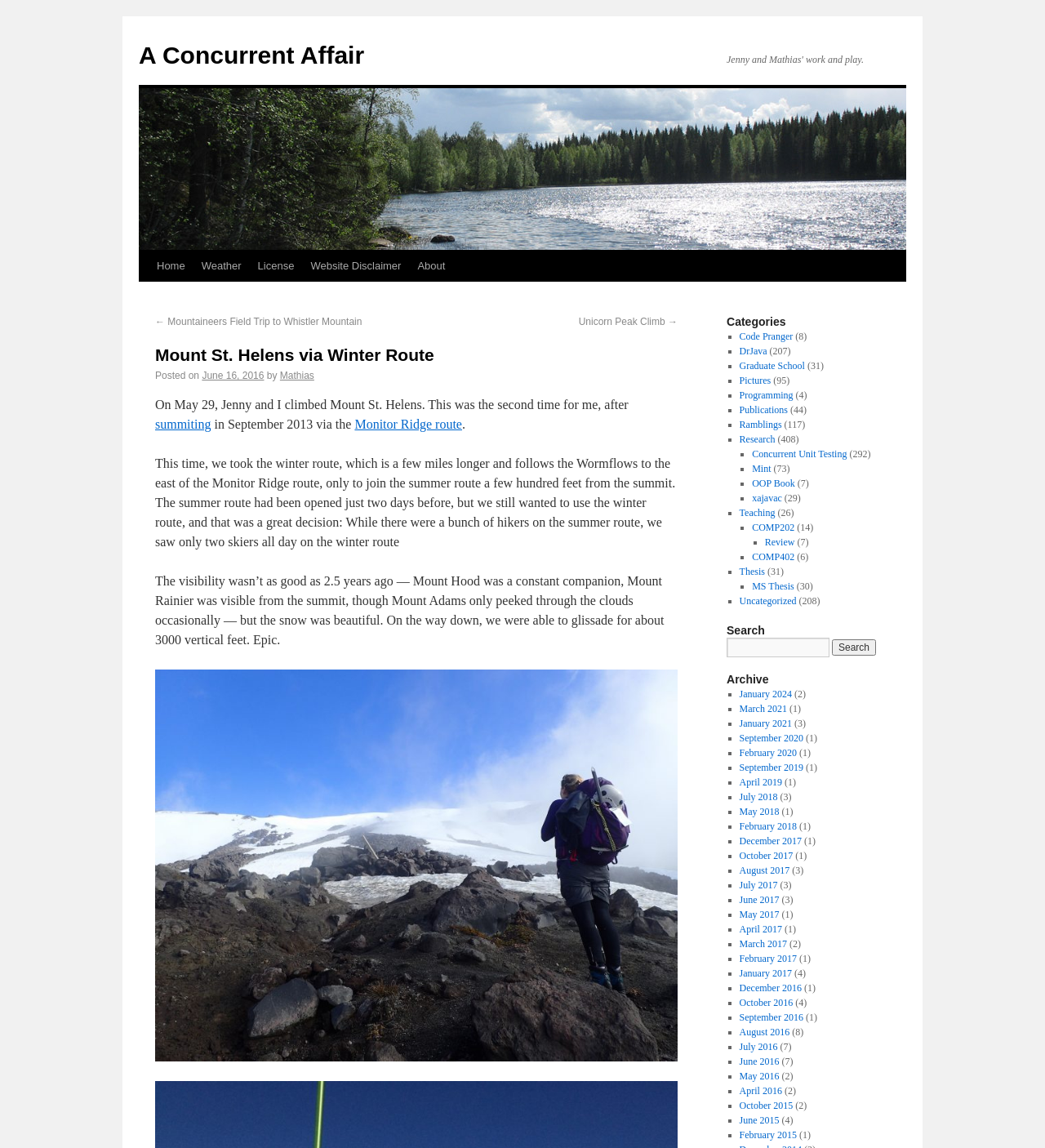Find the bounding box coordinates of the element to click in order to complete this instruction: "Click on the 'About' link". The bounding box coordinates must be four float numbers between 0 and 1, denoted as [left, top, right, bottom].

[0.392, 0.218, 0.434, 0.245]